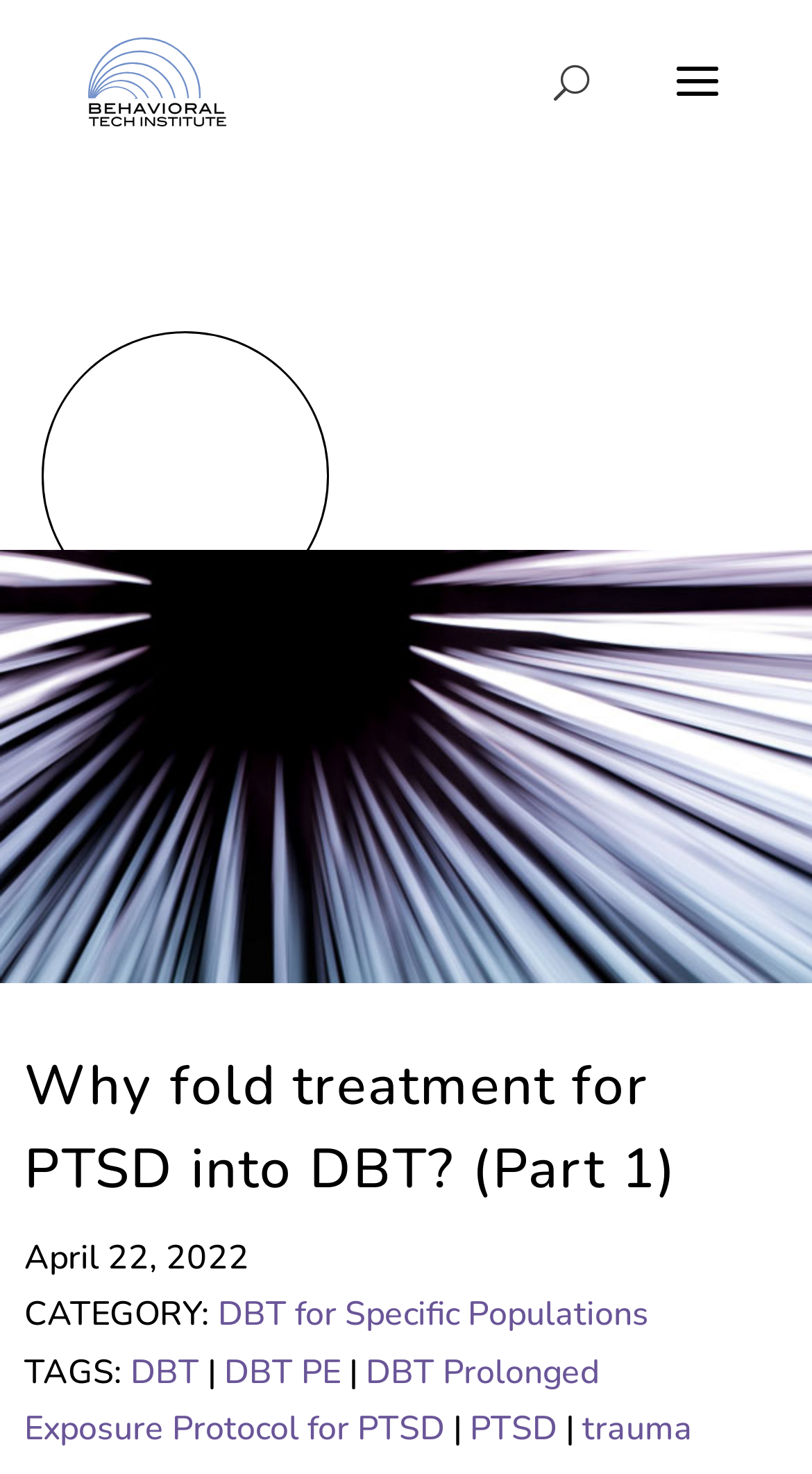Please look at the image and answer the question with a detailed explanation: How many tags are associated with the article?

The tags associated with the article can be found below the category. There are four links 'DBT', 'DBT PE', 'DBT Prolonged Exposure Protocol for PTSD', and 'trauma', which are separated by '|' symbols, indicating that they are tags associated with the article.